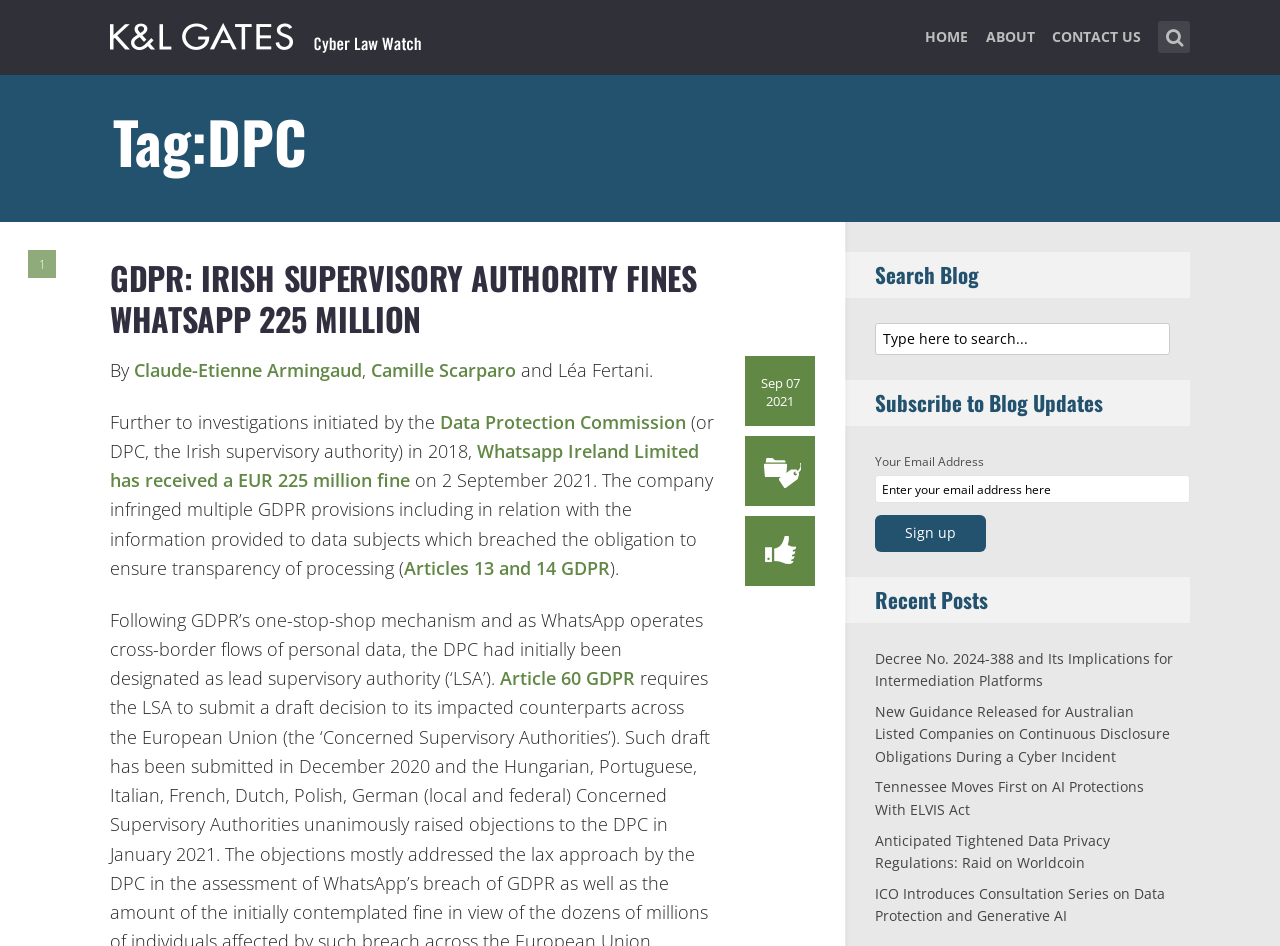Please provide the bounding box coordinates for the element that needs to be clicked to perform the instruction: "Click the 'GLASS DECORER' link". The coordinates must consist of four float numbers between 0 and 1, formatted as [left, top, right, bottom].

None